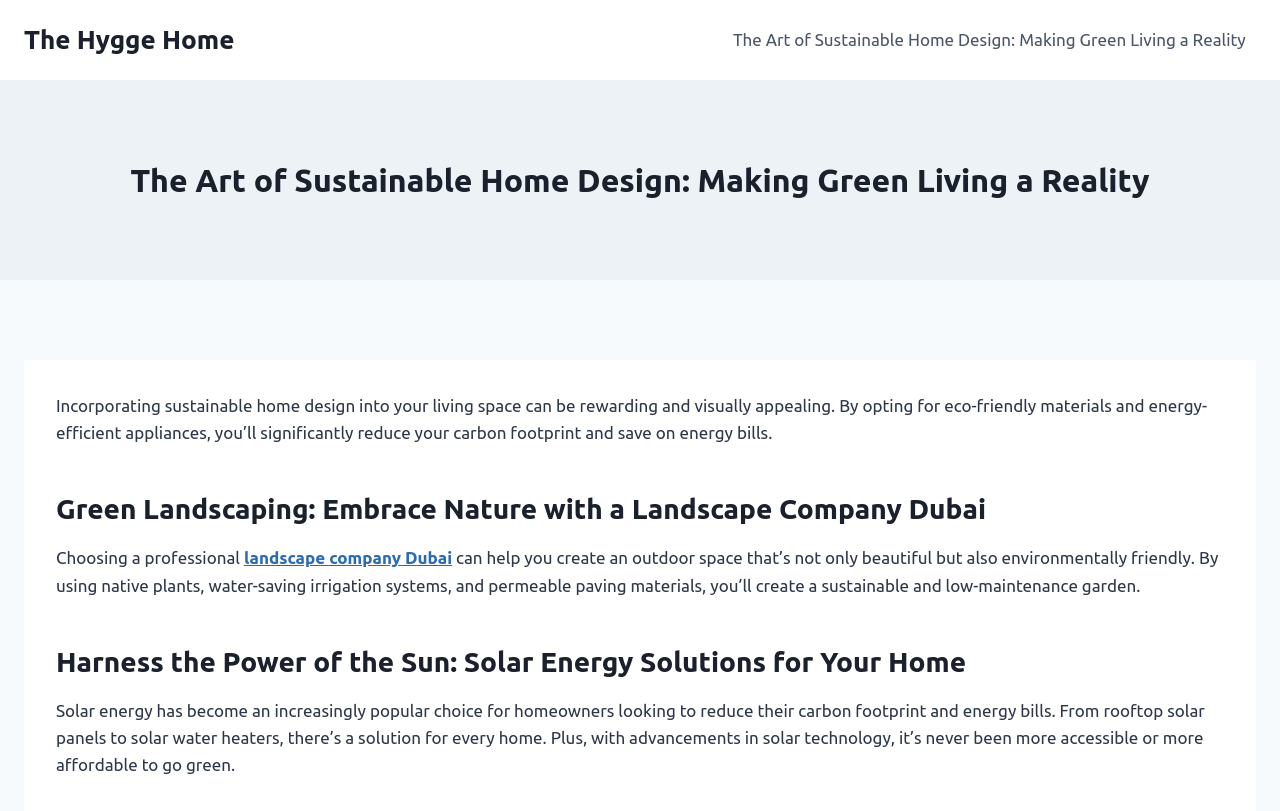What is the benefit of using eco-friendly materials?
Give a detailed and exhaustive answer to the question.

According to the webpage, incorporating sustainable home design into your living space can be rewarding and visually appealing, and by opting for eco-friendly materials, you'll significantly reduce your carbon footprint and save on energy bills.